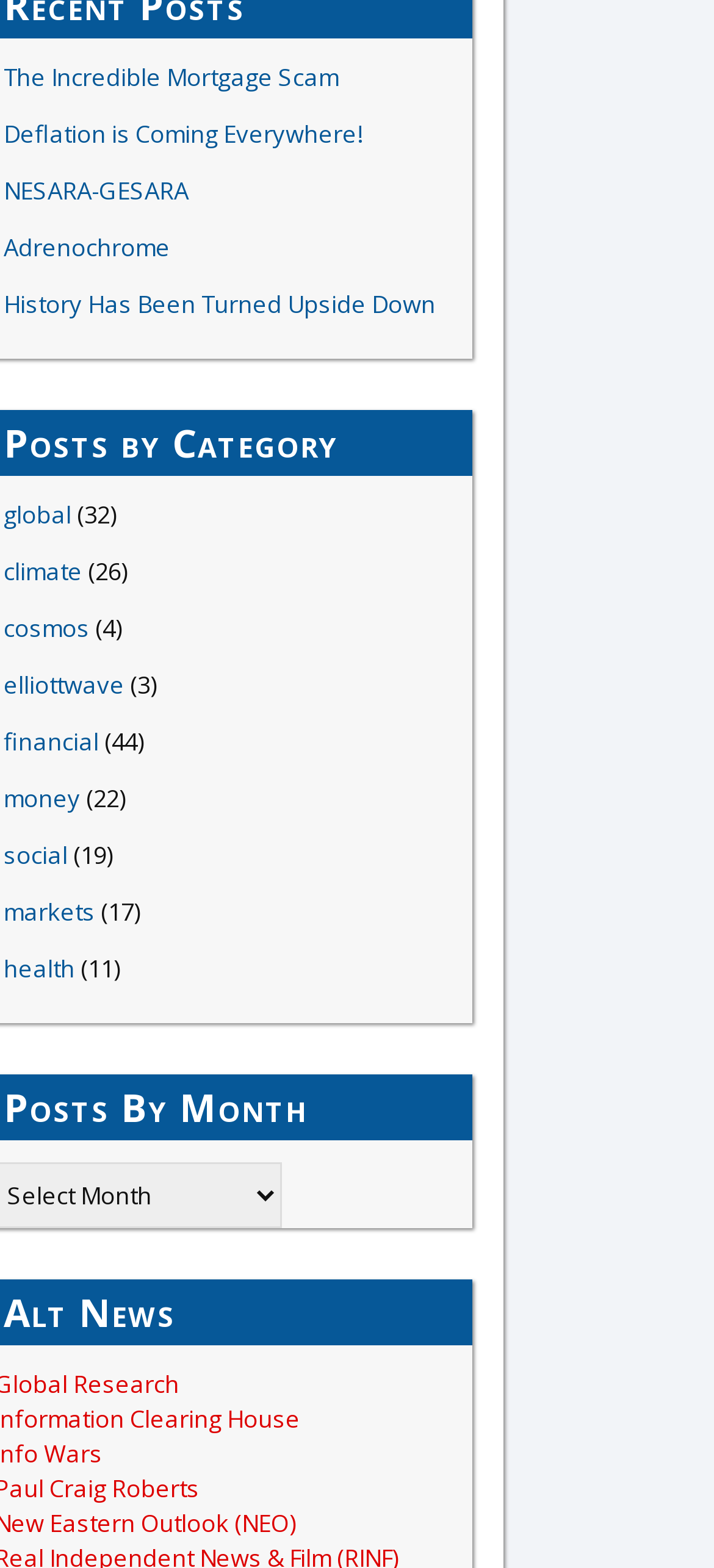What is the category with the fewest number of articles?
Identify the answer in the screenshot and reply with a single word or phrase.

cosmos